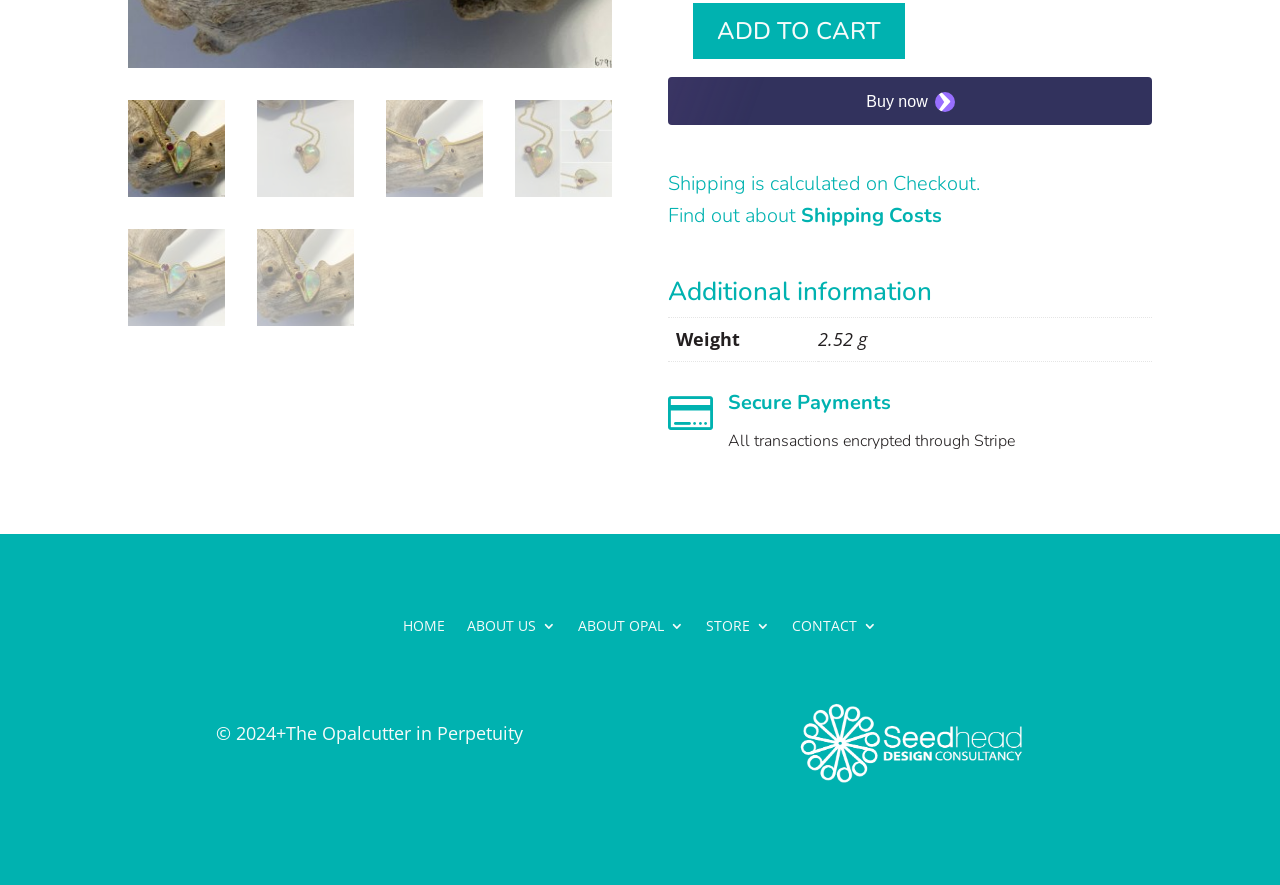Given the element description, predict the bounding box coordinates in the format (top-left x, top-left y, bottom-right x, bottom-right y). Make sure all values are between 0 and 1. Here is the element description: HOME

[0.315, 0.69, 0.348, 0.715]